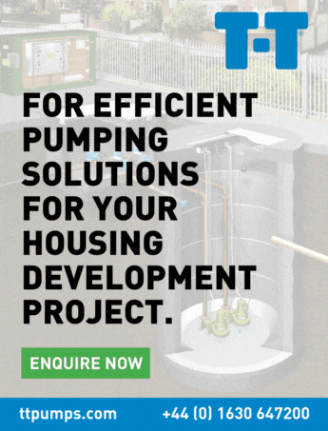Paint a vivid picture with your description of the image.

The image promotes T-T Pumps' efficient pumping solutions tailored for housing development projects. It features a visually engaging design that includes the company logo prominently at the top, accompanied by a clear call-to-action in the lower section urging viewers to "ENQUIRE NOW." Beneath this, the company's website and contact number are visible, providing potential clients with easy access to further information. The background of the image depicts a well-structured and equipped pumping system, emphasizing the company's commitment to quality and innovative solutions in the construction industry. This promotional material effectively positions T-T Pumps as a reliable choice for essential pumping needs in residential development.